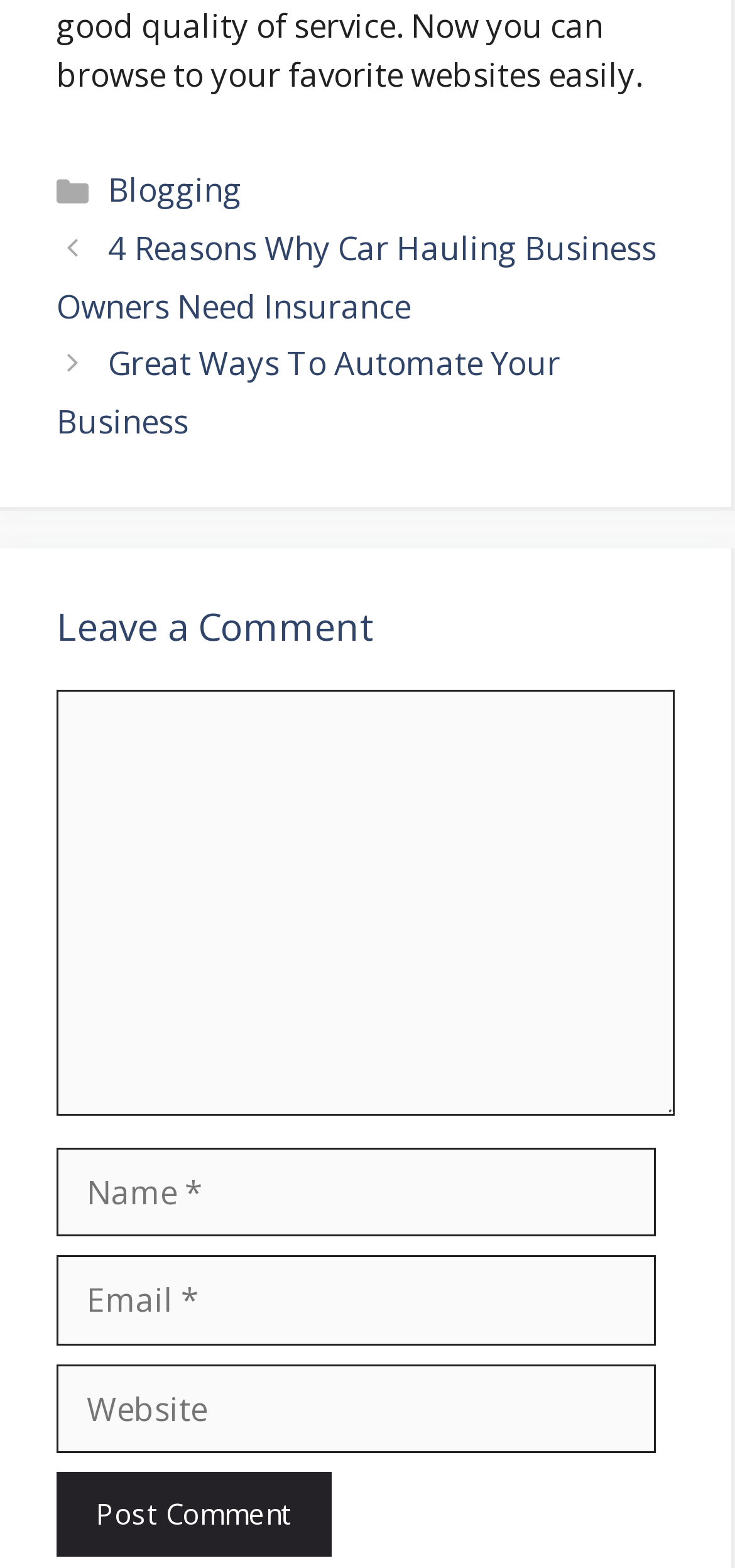Specify the bounding box coordinates of the region I need to click to perform the following instruction: "Enter your name". The coordinates must be four float numbers in the range of 0 to 1, i.e., [left, top, right, bottom].

[0.077, 0.732, 0.892, 0.789]